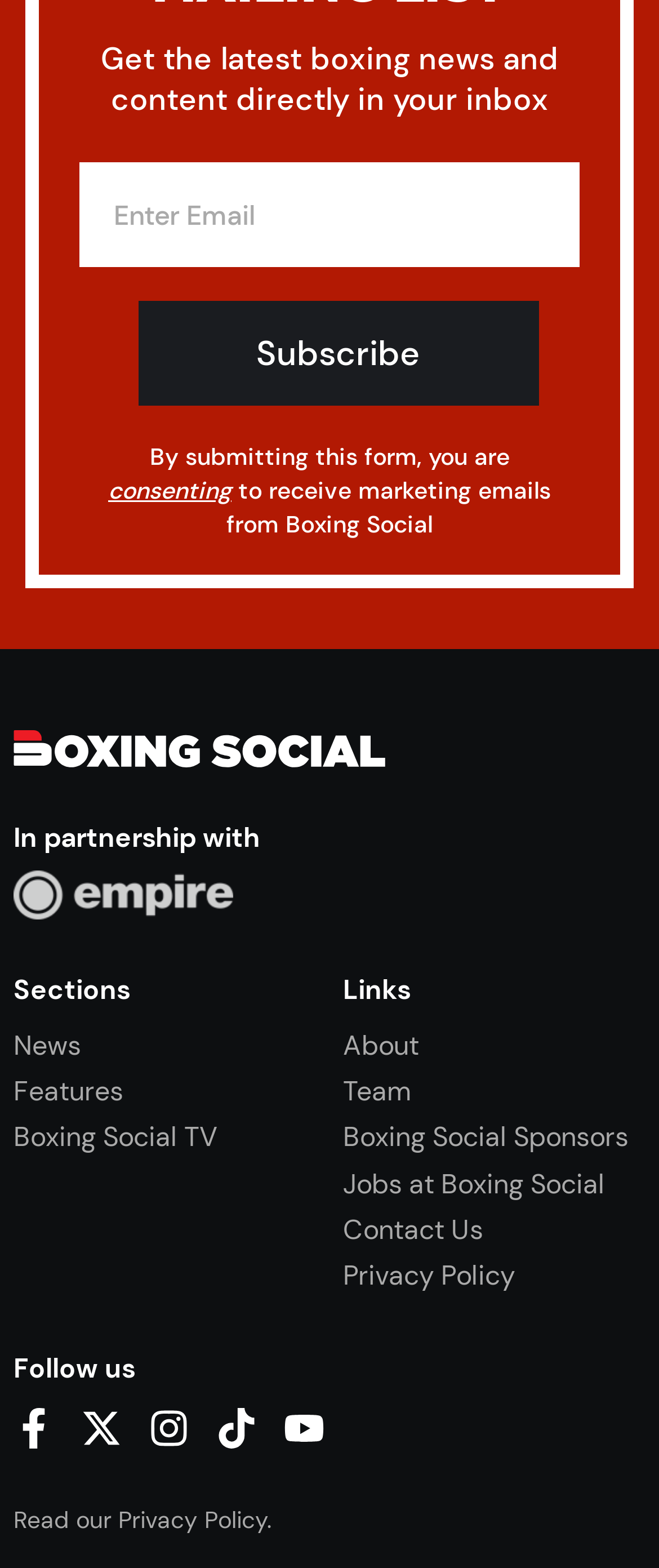Please specify the bounding box coordinates of the area that should be clicked to accomplish the following instruction: "Follow on Facebook". The coordinates should consist of four float numbers between 0 and 1, i.e., [left, top, right, bottom].

[0.021, 0.898, 0.082, 0.92]